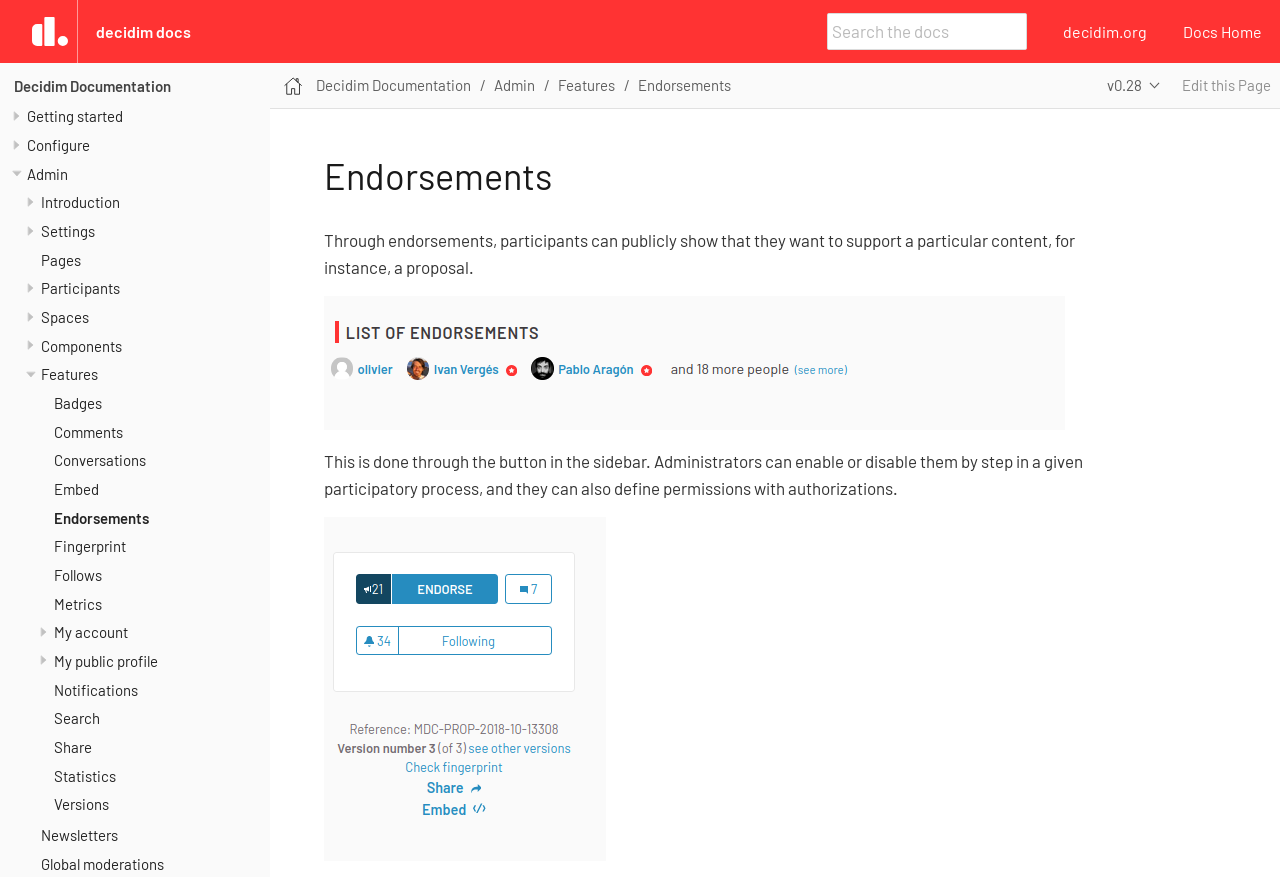Where is the endorsement button located?
Based on the image, provide your answer in one word or phrase.

Sidebar